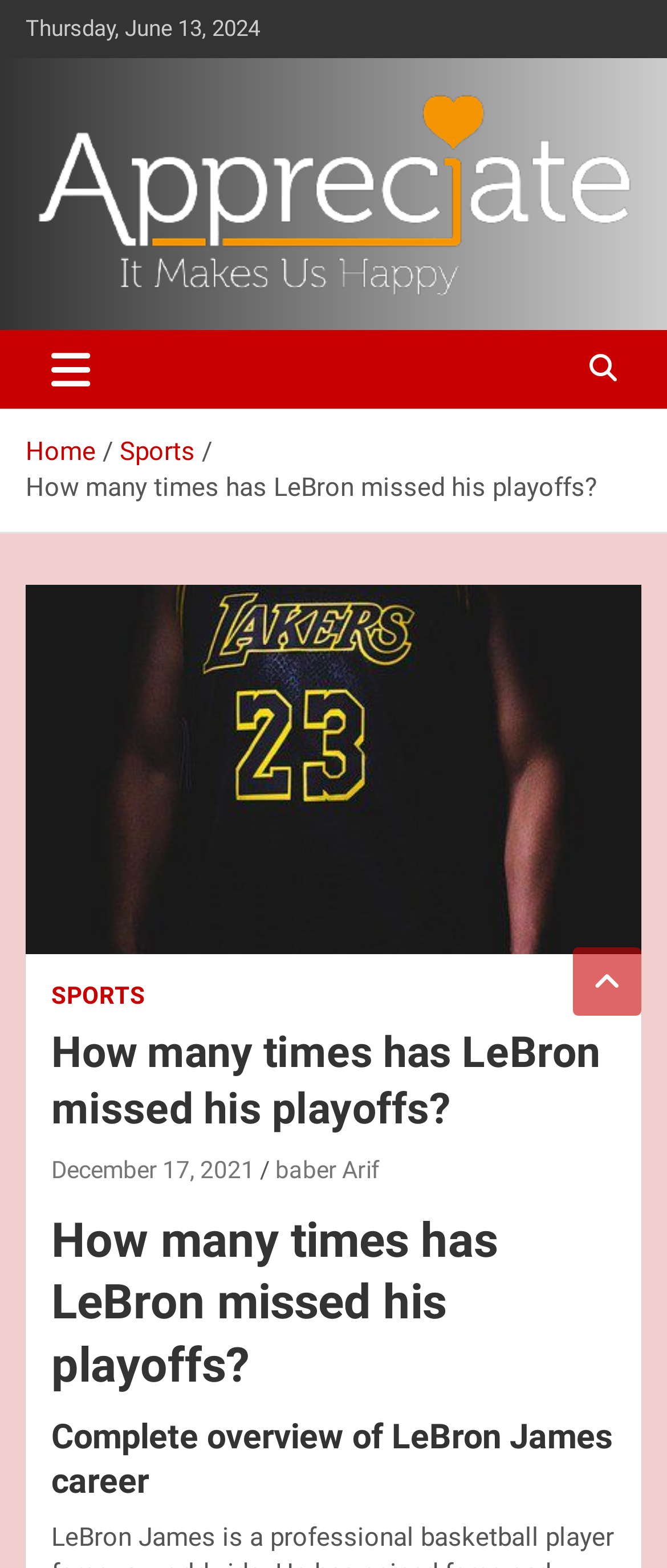Find the bounding box coordinates for the area that should be clicked to accomplish the instruction: "View November 2021".

None